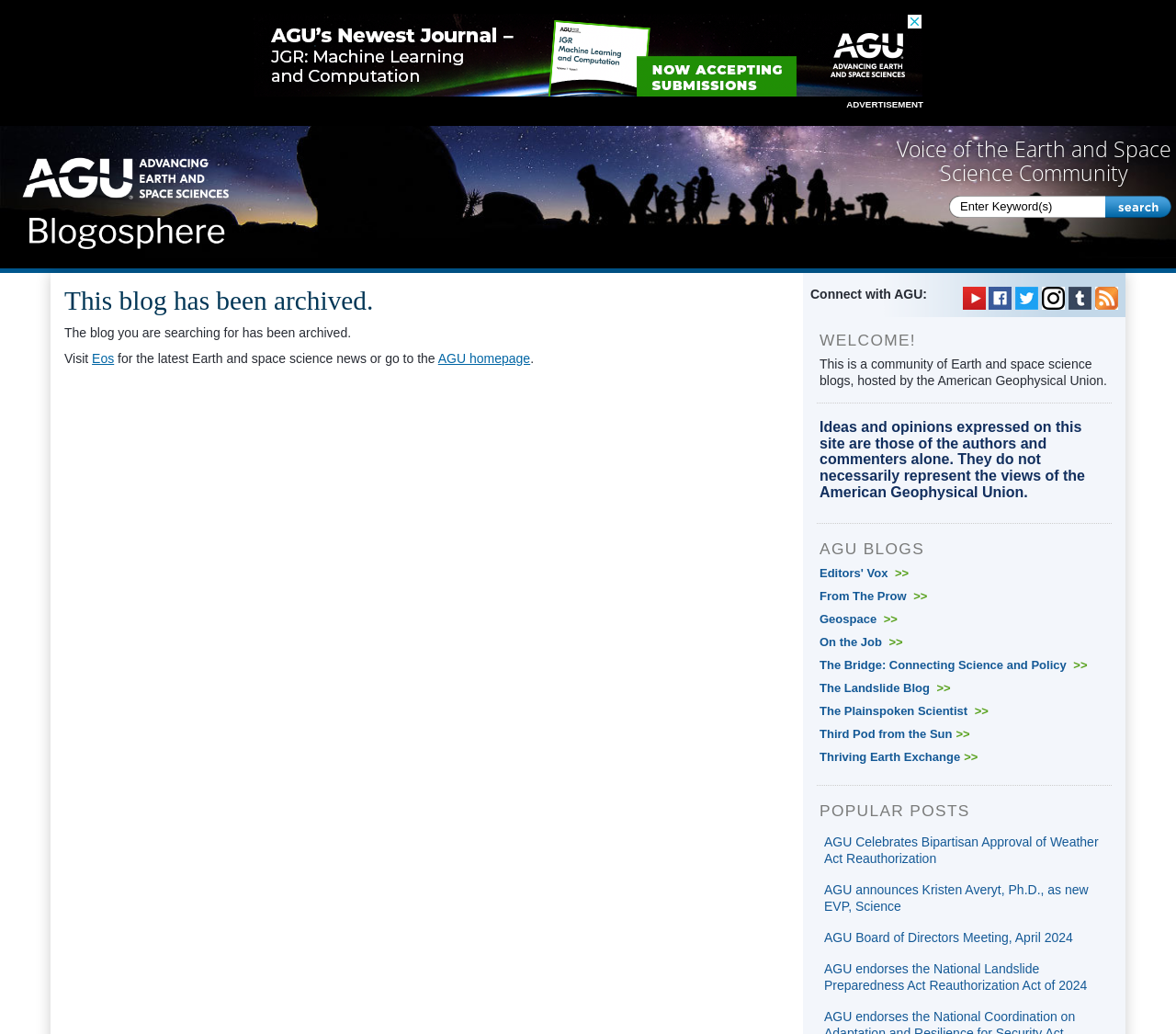How many blog categories are listed?
Please ensure your answer to the question is detailed and covers all necessary aspects.

There are nine blog categories listed on the webpage, which are Editors' Vox, From The Prow, Geospace, On the Job, The Bridge: Connecting Science and Policy, The Landslide Blog, The Plainspoken Scientist, Third Pod from the Sun, and Thriving Earth Exchange. These categories can be found on the left side of the webpage, below the 'AGU BLOGS' heading.